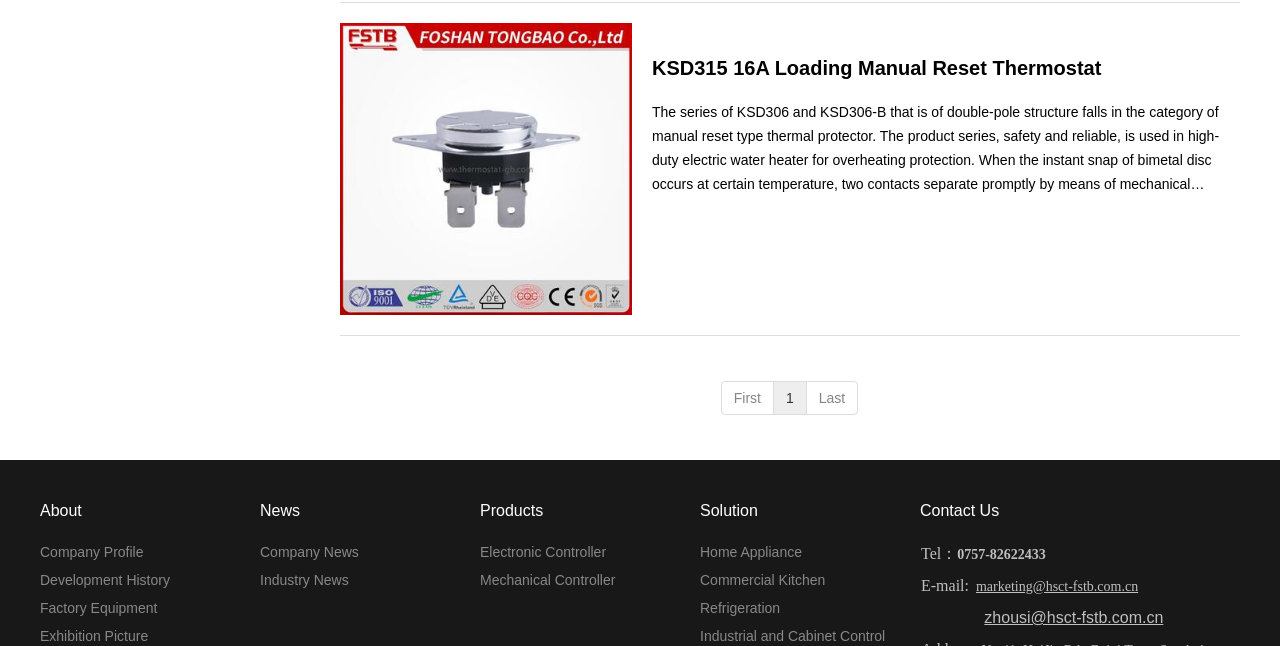Please locate the bounding box coordinates of the element that should be clicked to achieve the given instruction: "Go to the first page".

[0.563, 0.59, 0.605, 0.642]